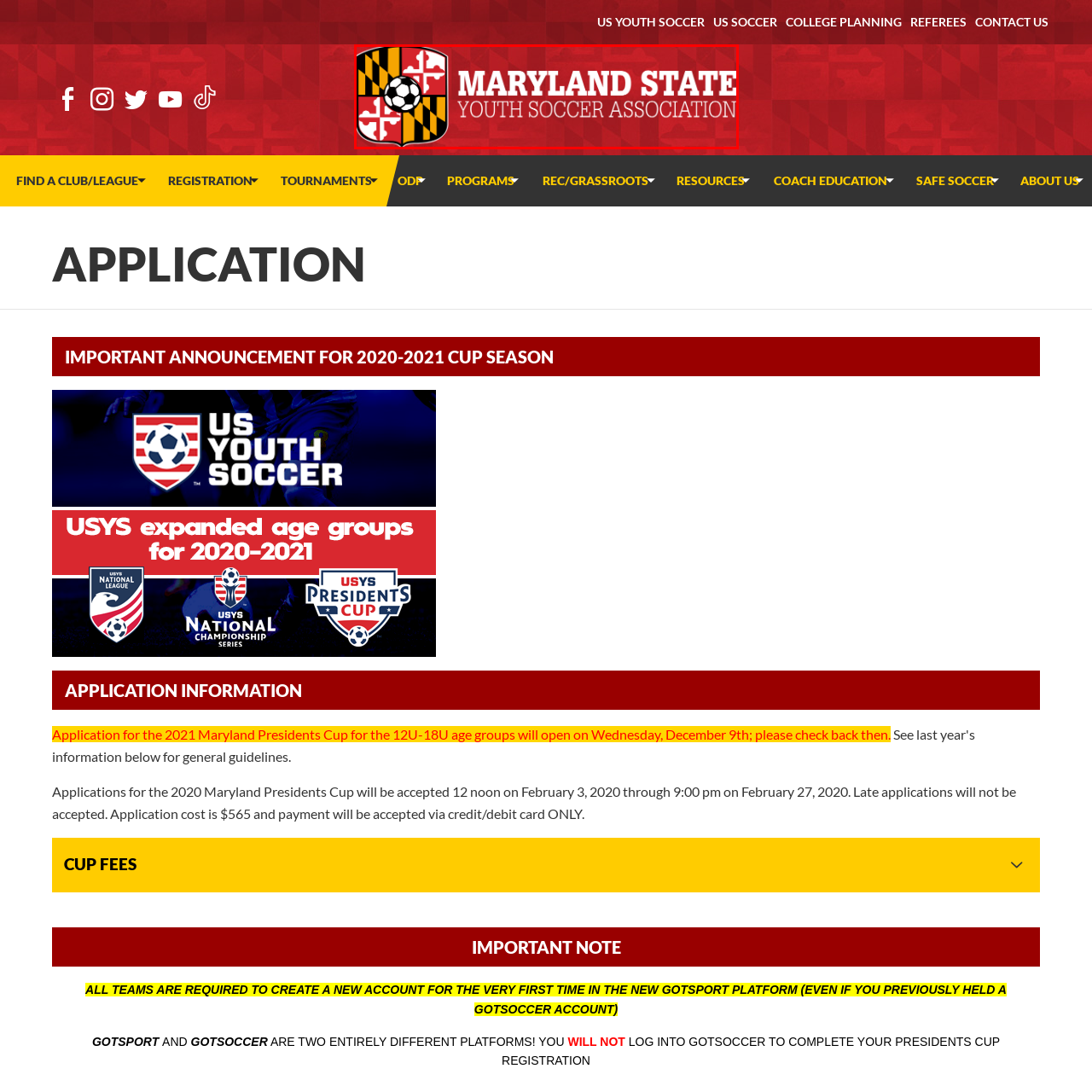What is the color of the text in the logo?
Inspect the image within the red bounding box and answer concisely using one word or a short phrase.

White